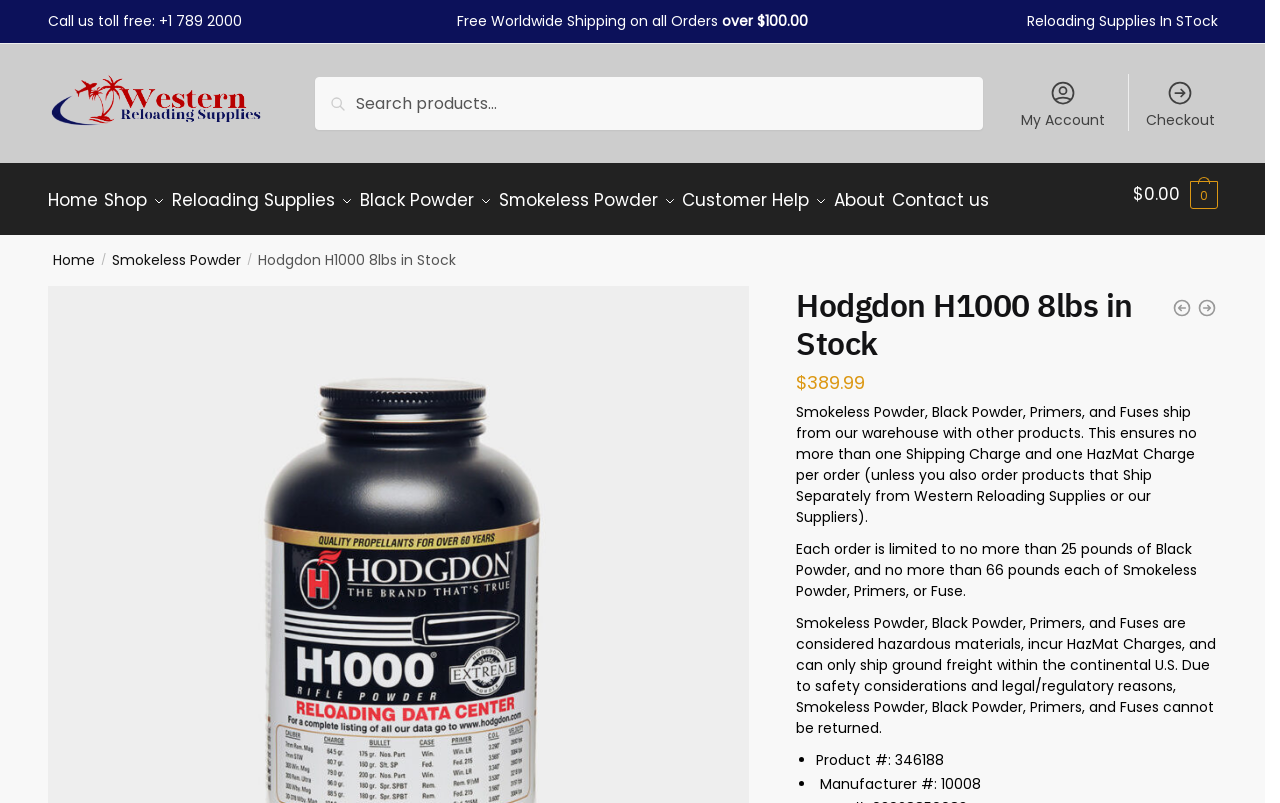Answer the following query with a single word or phrase:
What is the phone number to call for toll-free?

+1 789 2000